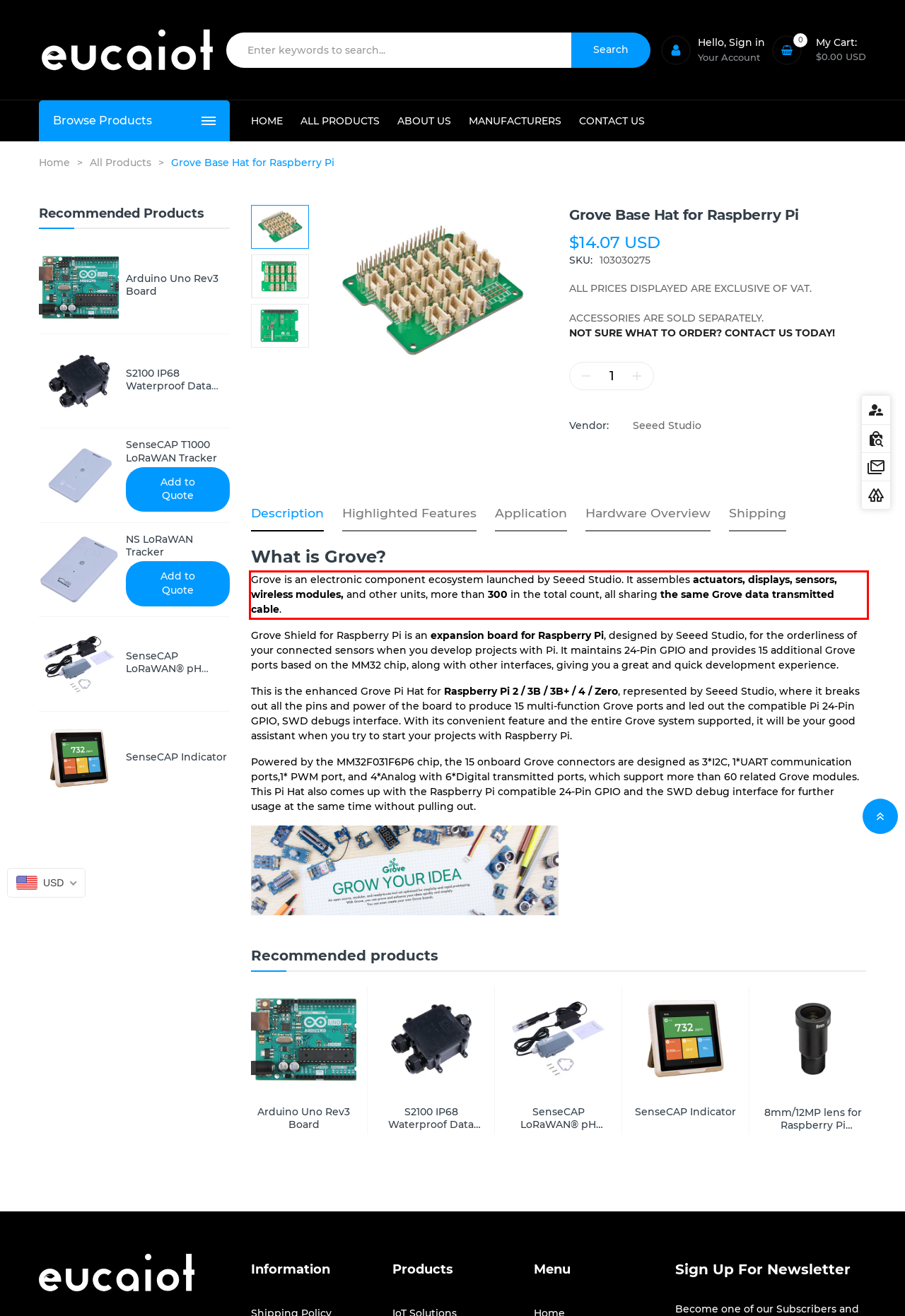Using the provided screenshot, read and generate the text content within the red-bordered area.

Grove is an electronic component ecosystem launched by Seeed Studio. It assembles actuators, displays, sensors, wireless modules, and other units, more than 300 in the total count, all sharing the same Grove data transmitted cable.